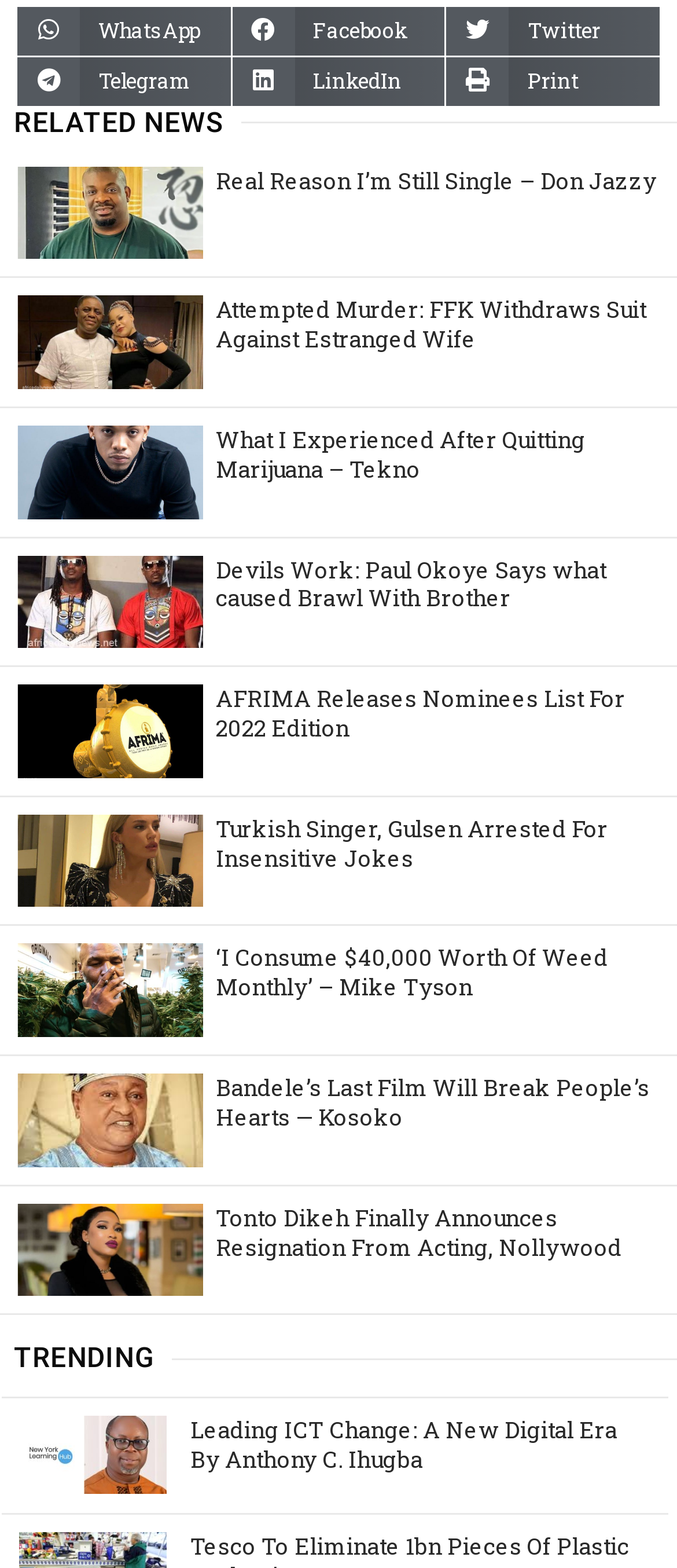How many social media sharing buttons are there?
Please provide a single word or phrase as your answer based on the image.

5